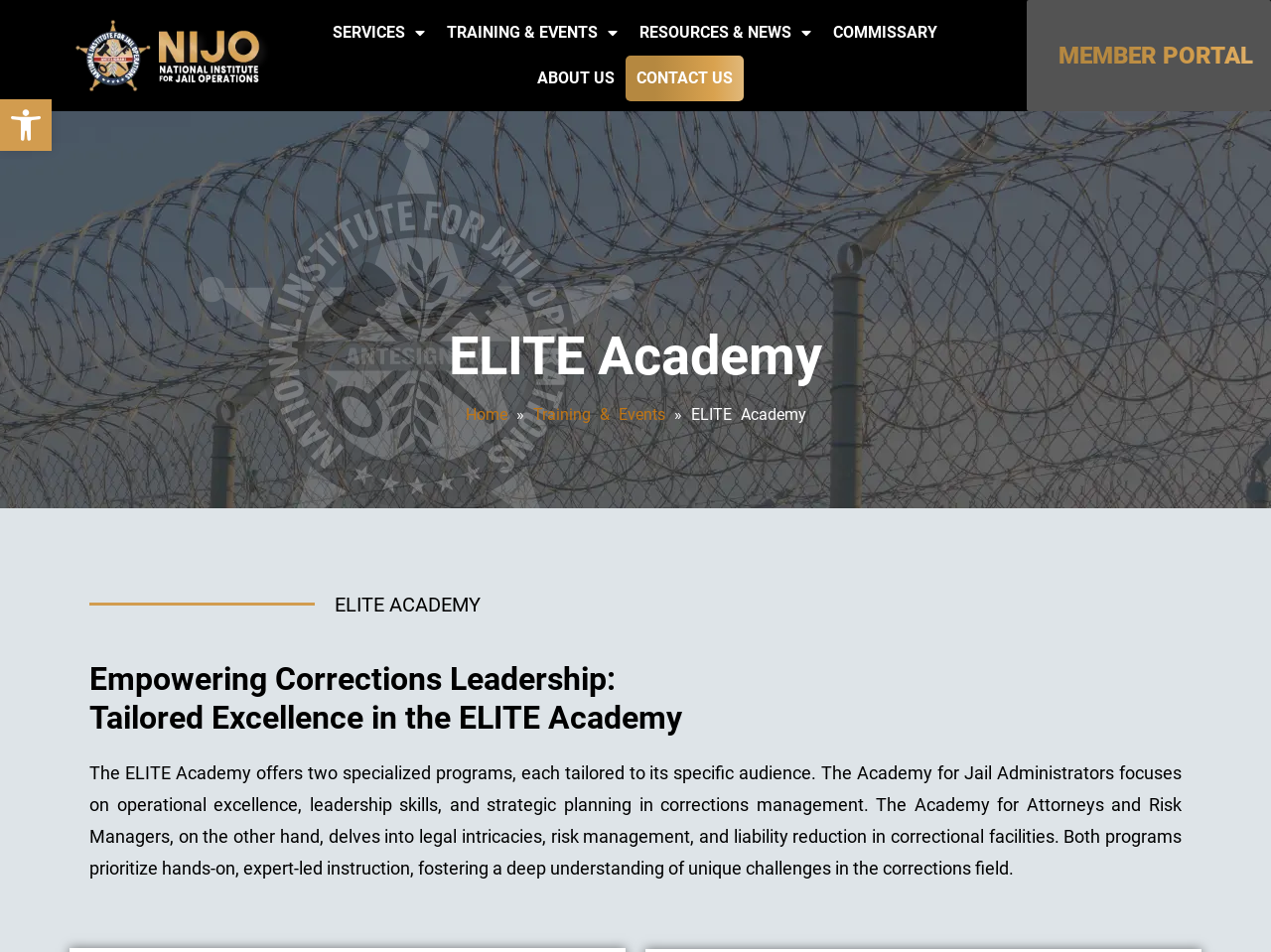Could you find the bounding box coordinates of the clickable area to complete this instruction: "Go to about us"?

[0.414, 0.058, 0.492, 0.106]